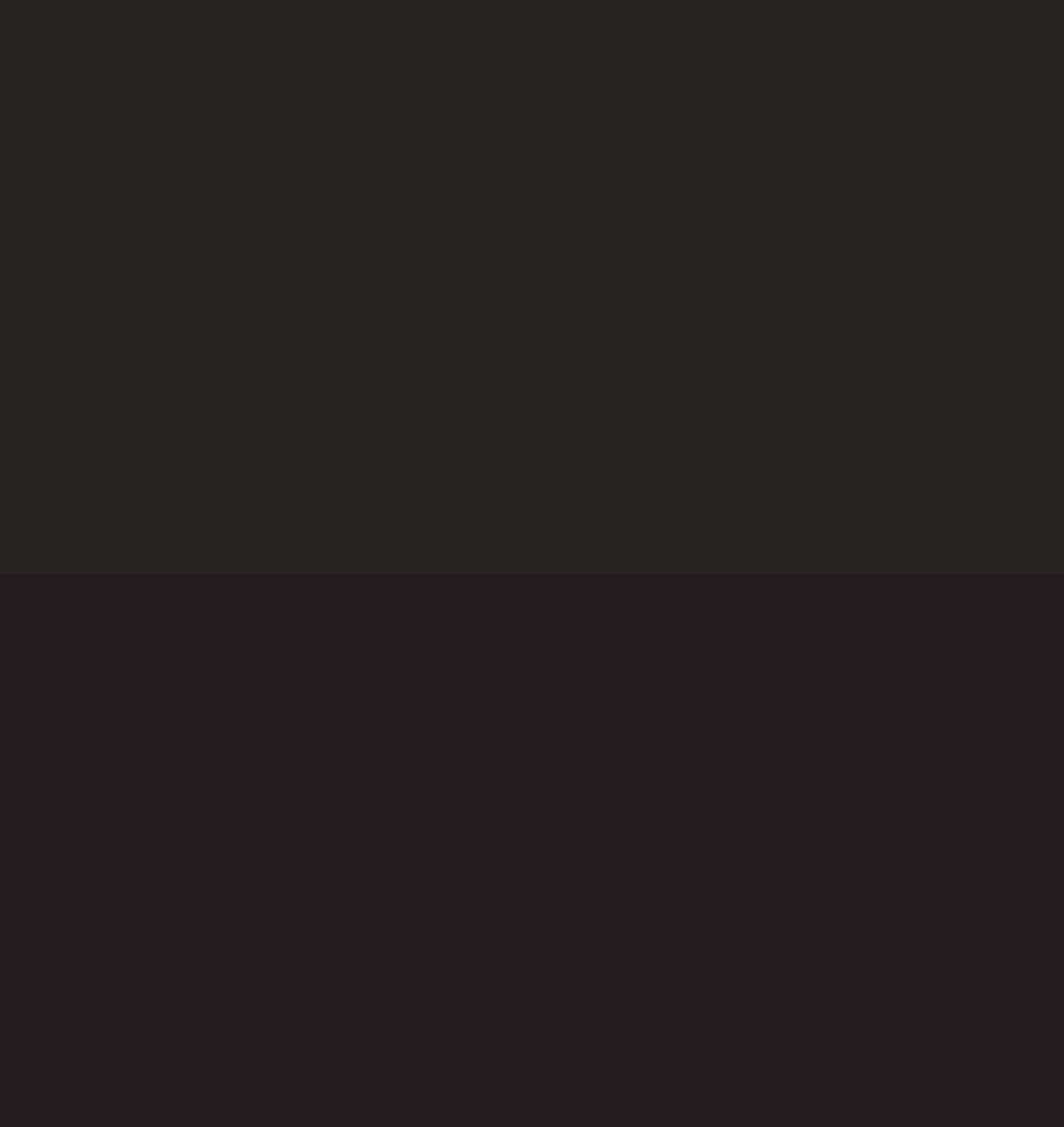Indicate the bounding box coordinates of the element that needs to be clicked to satisfy the following instruction: "Submit email". The coordinates should be four float numbers between 0 and 1, i.e., [left, top, right, bottom].

[0.891, 0.713, 0.955, 0.736]